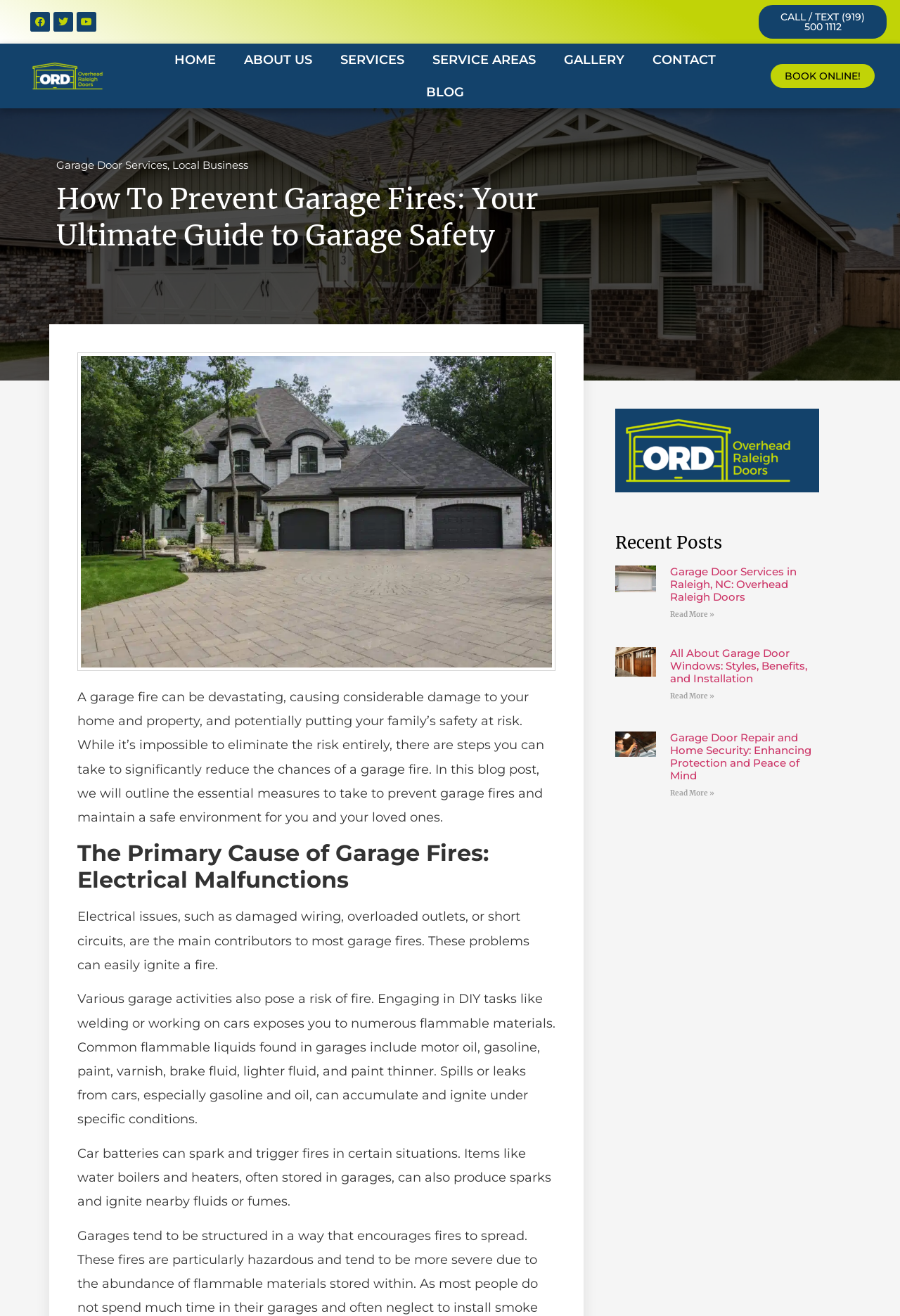How many recent posts are listed on this webpage?
Examine the image closely and answer the question with as much detail as possible.

There are three recent posts listed on this webpage, each with a heading and a 'Read more' link.